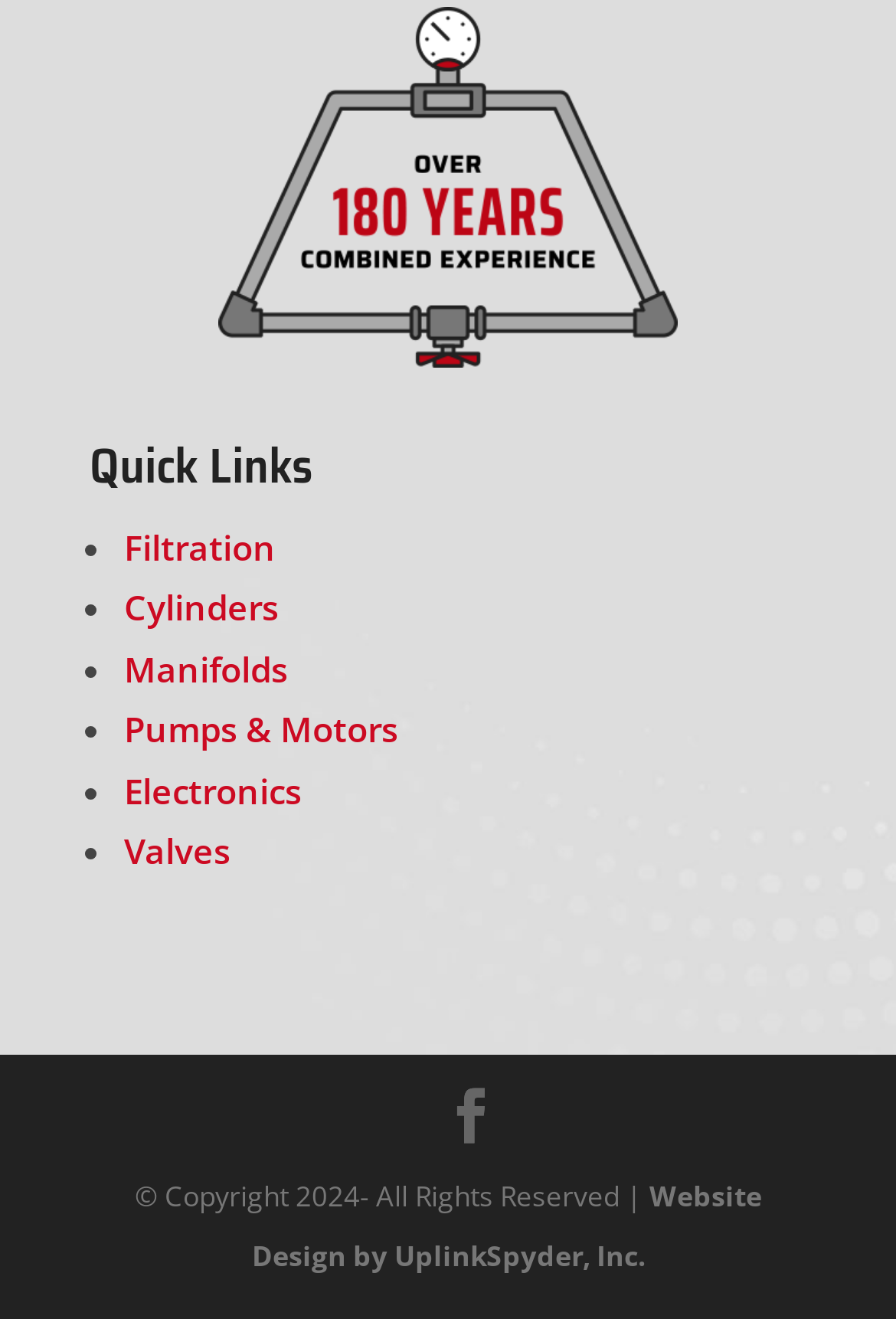Find the bounding box coordinates of the area to click in order to follow the instruction: "Visit the Pumps & Motors section".

[0.138, 0.536, 0.444, 0.57]